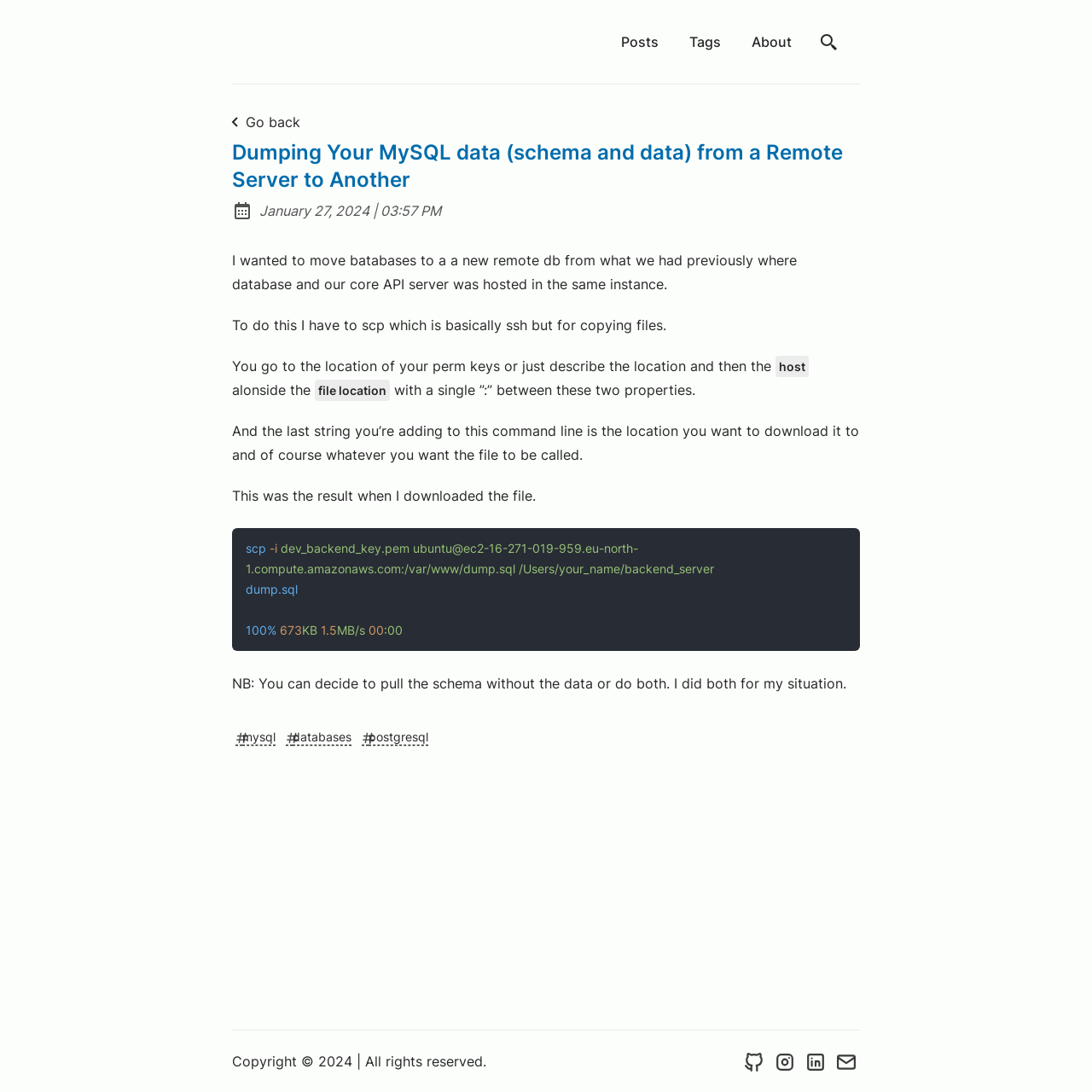Can you specify the bounding box coordinates for the region that should be clicked to fulfill this instruction: "Click on 'About'".

[0.682, 0.026, 0.731, 0.051]